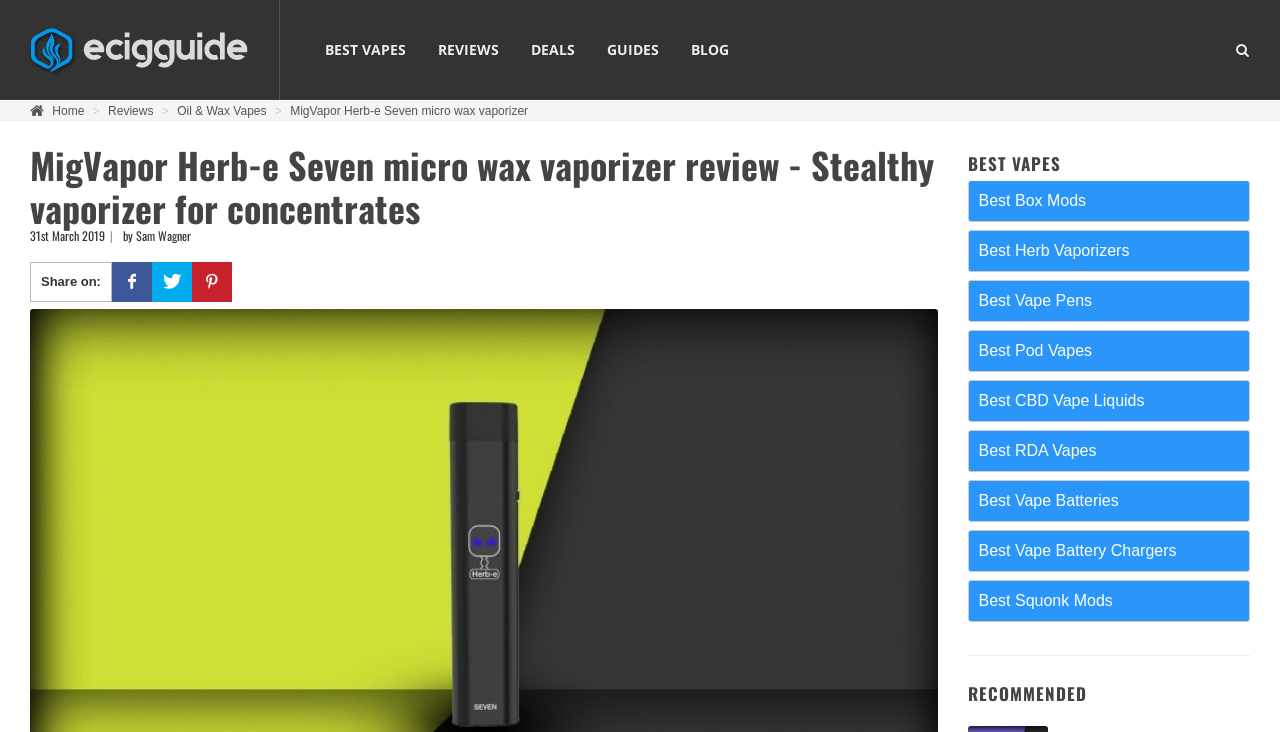Identify the bounding box coordinates of the clickable region required to complete the instruction: "View Best Box Mods". The coordinates should be given as four float numbers within the range of 0 and 1, i.e., [left, top, right, bottom].

[0.757, 0.247, 0.976, 0.301]